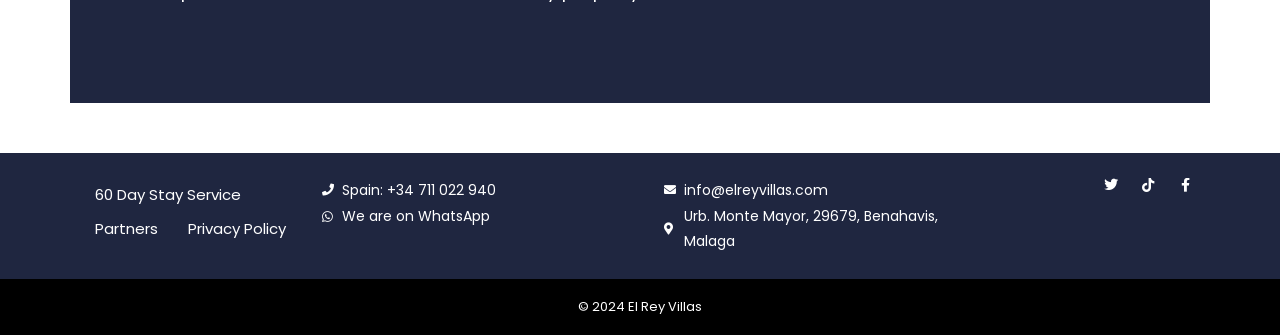Determine the bounding box coordinates for the UI element matching this description: "Privacy Policy".

[0.135, 0.632, 0.235, 0.733]